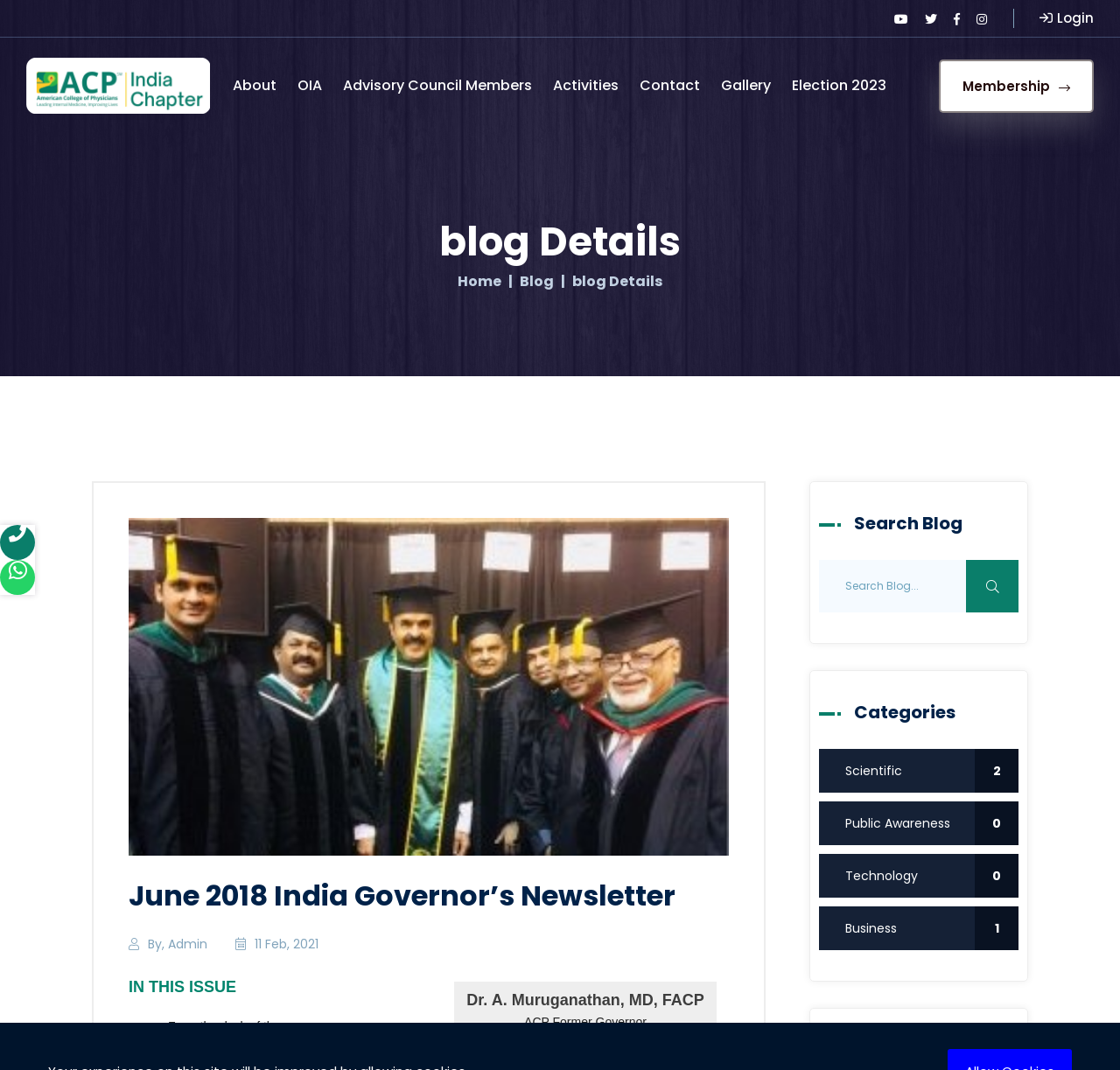Produce an extensive caption that describes everything on the webpage.

The webpage is about the ACP India Chapter, with a focus on providing information and resources to its members. At the top right corner, there are four social media links, followed by a login link. On the top left, there is a logo of Omnivus, which is an image with a link to the Omnivus webpage.

Below the logo, there is a navigation menu with links to various sections, including About, OIA, Advisory Council Members, Activities, Contact, Gallery, and Election 2023. Next to the navigation menu, there is a link to the Membership section, accompanied by an icon.

The main content of the webpage is divided into two sections. On the left, there is a blog section with a heading "blog Details" and a link to the Home and Blog pages. Below the heading, there is a static text "blog Details" and an image related to the blog.

On the right, there is a newsletter section with a heading "June 2018 India Governor’s Newsletter". Below the heading, there is a static text "By, Admin" and a date "11 Feb, 2021". The newsletter section is further divided into several subsections, including "IN THIS ISSUE", "From the desk of the governor", and "Future Internal Medicine Meeting 2018".

There is also a section dedicated to Dr. A. Muruganathan, MD, FACP, with a heading and a description of his role as ACP Former Governor. Below this section, there is a search box with a heading "Search Blog" and a button to submit the search query.

The webpage also has a section for categories, with links to Scientific, Public Awareness, Technology, and Business categories. Finally, there is a section for Latest News at the bottom of the webpage.